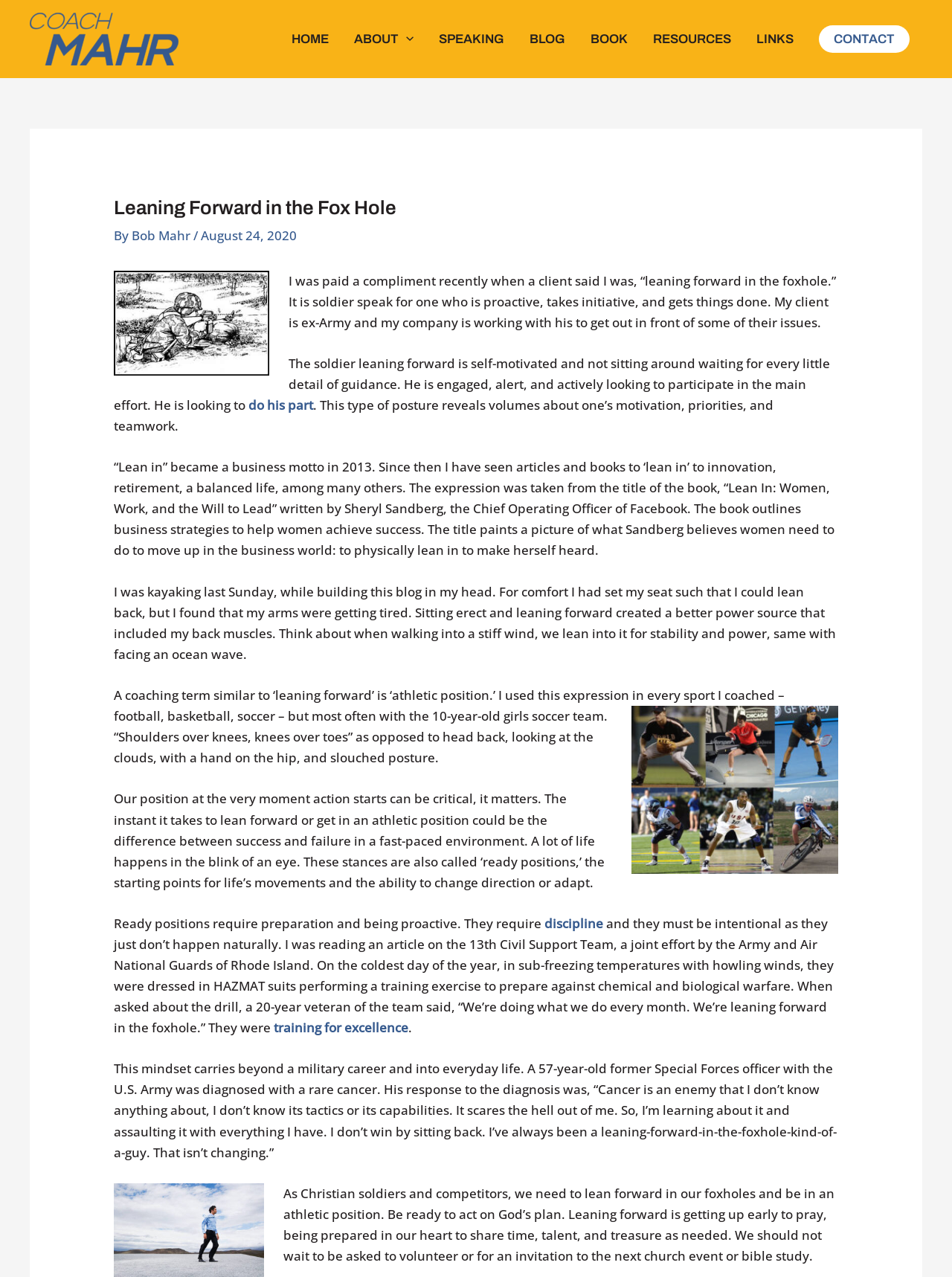Identify the bounding box coordinates necessary to click and complete the given instruction: "Click the ABOUT Menu Toggle".

[0.358, 0.0, 0.448, 0.061]